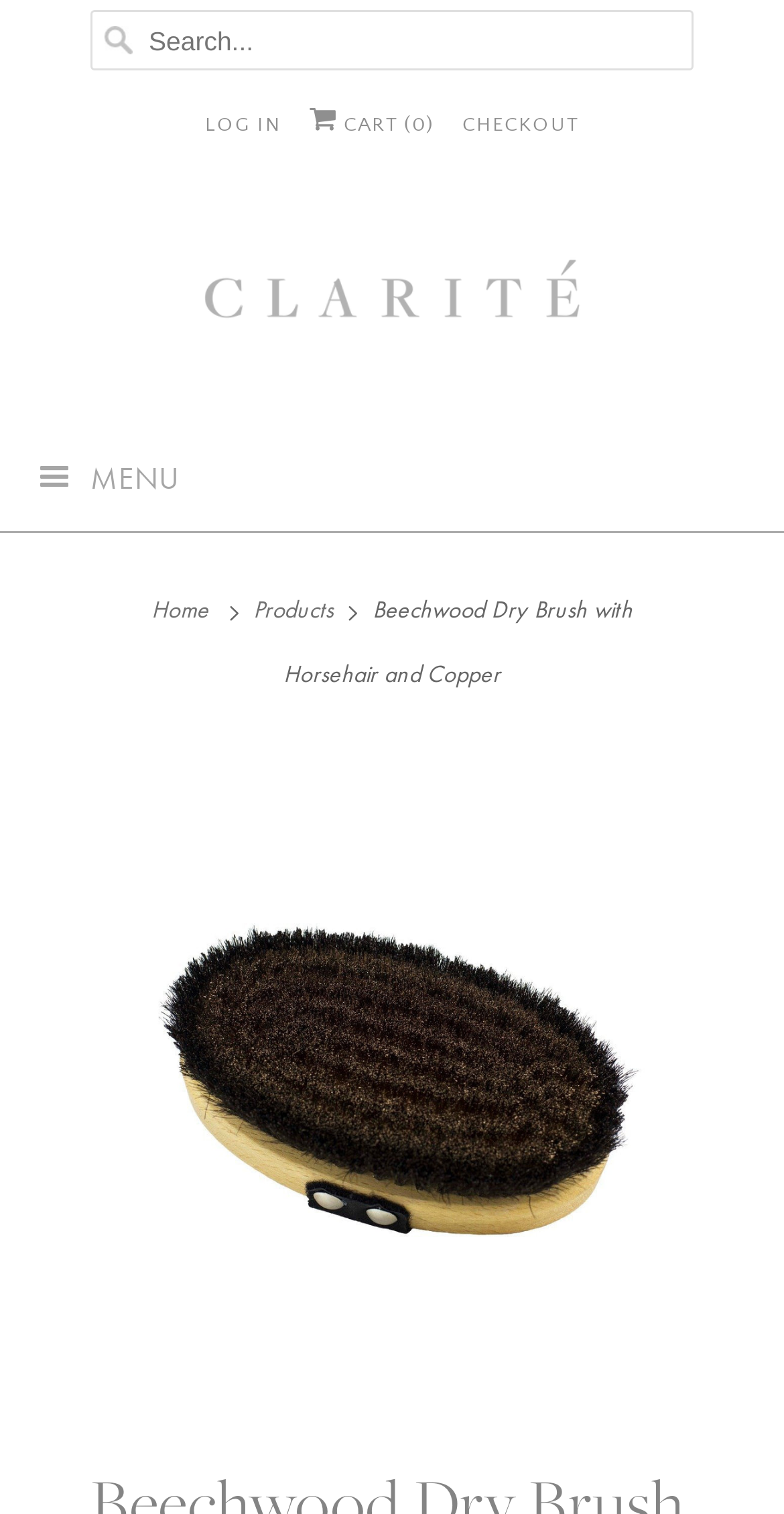Show the bounding box coordinates for the HTML element described as: "Log in".

[0.261, 0.064, 0.359, 0.104]